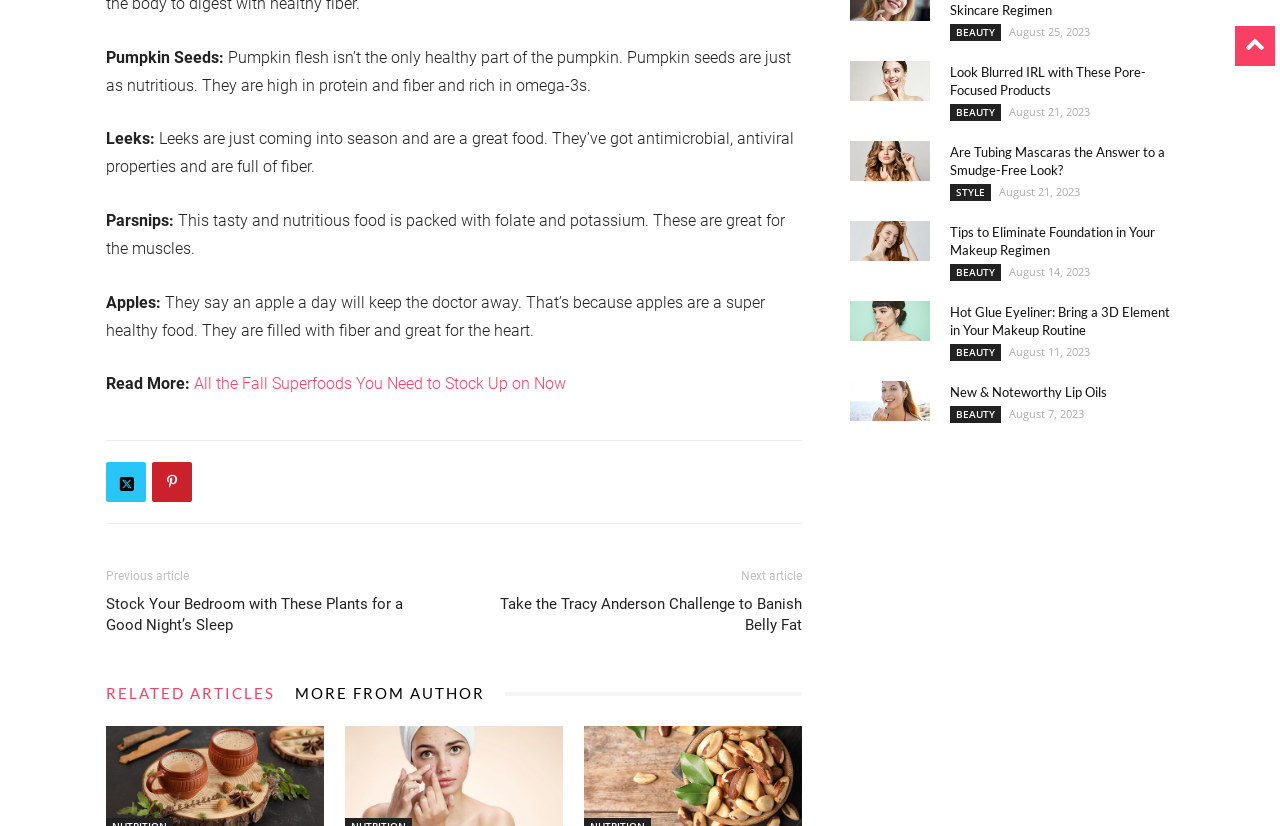Please identify the coordinates of the bounding box that should be clicked to fulfill this instruction: "Check the previous article".

[0.083, 0.689, 0.148, 0.706]